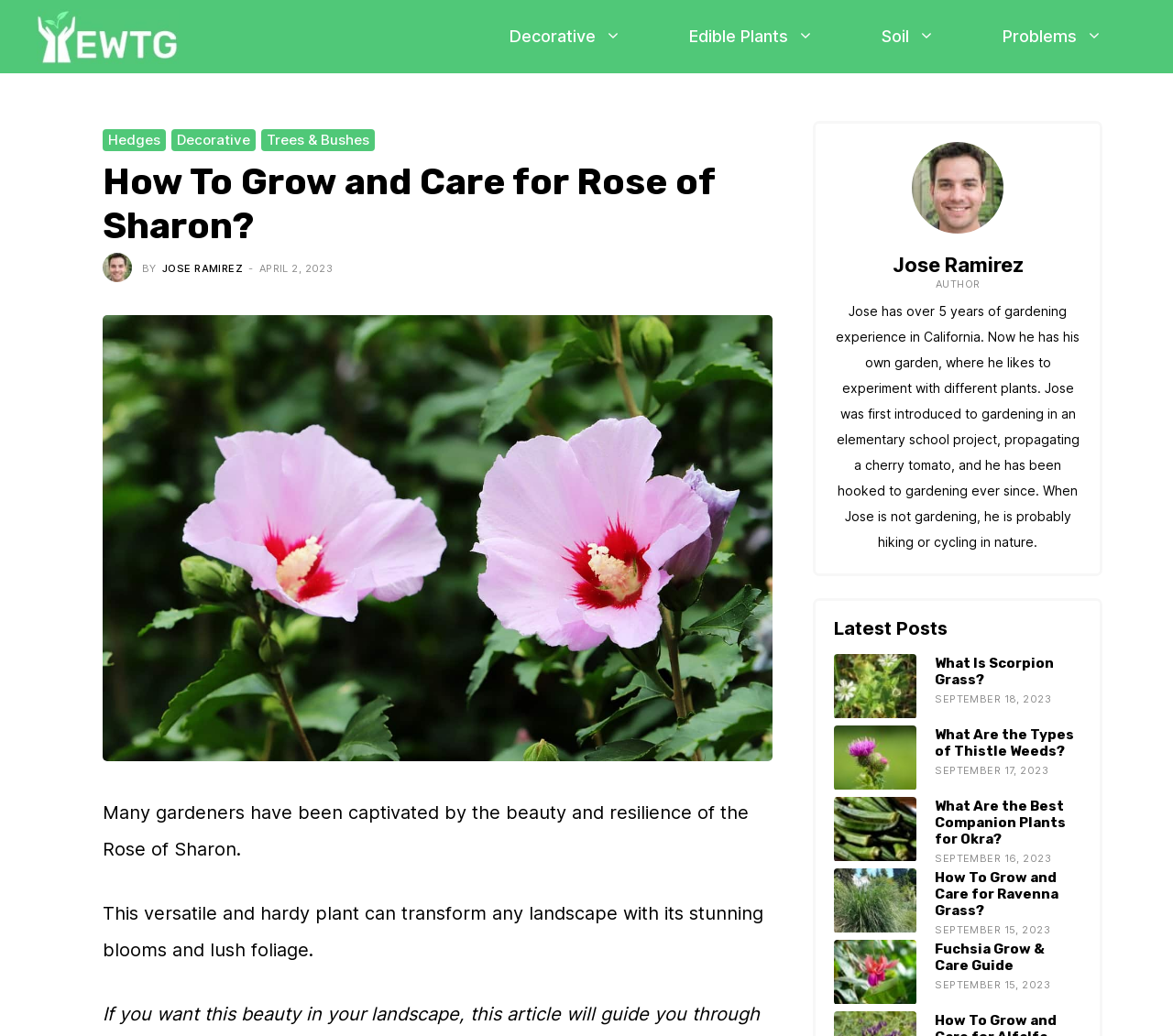Kindly respond to the following question with a single word or a brief phrase: 
What is the topic of the main image on this webpage?

Rose of Sharon